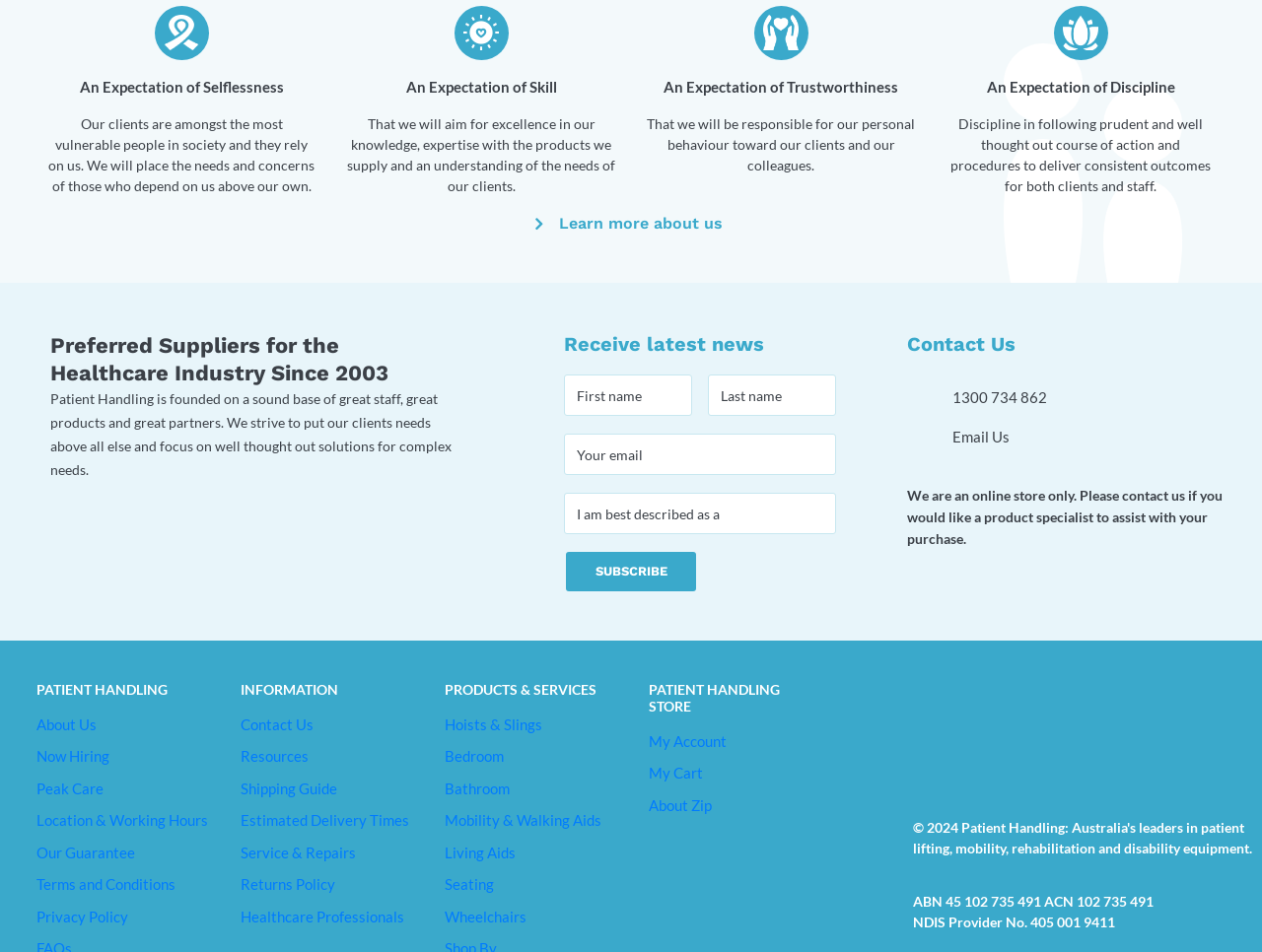Provide a brief response to the question below using a single word or phrase: 
What is the purpose of the 'SUBSCRIBE' button?

To receive latest news